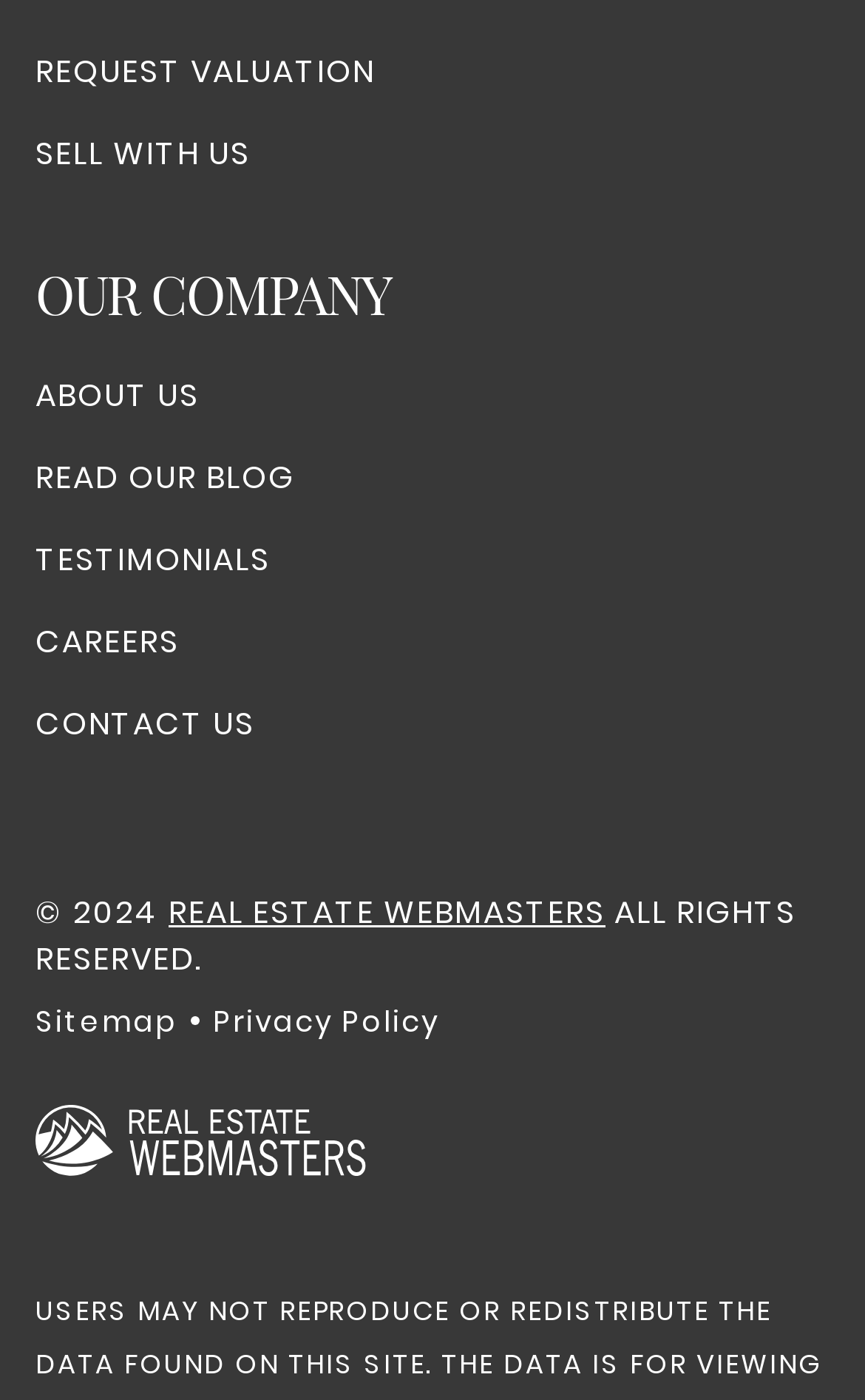Determine the bounding box coordinates of the region I should click to achieve the following instruction: "Click on 《经济学人》双语精读". Ensure the bounding box coordinates are four float numbers between 0 and 1, i.e., [left, top, right, bottom].

None